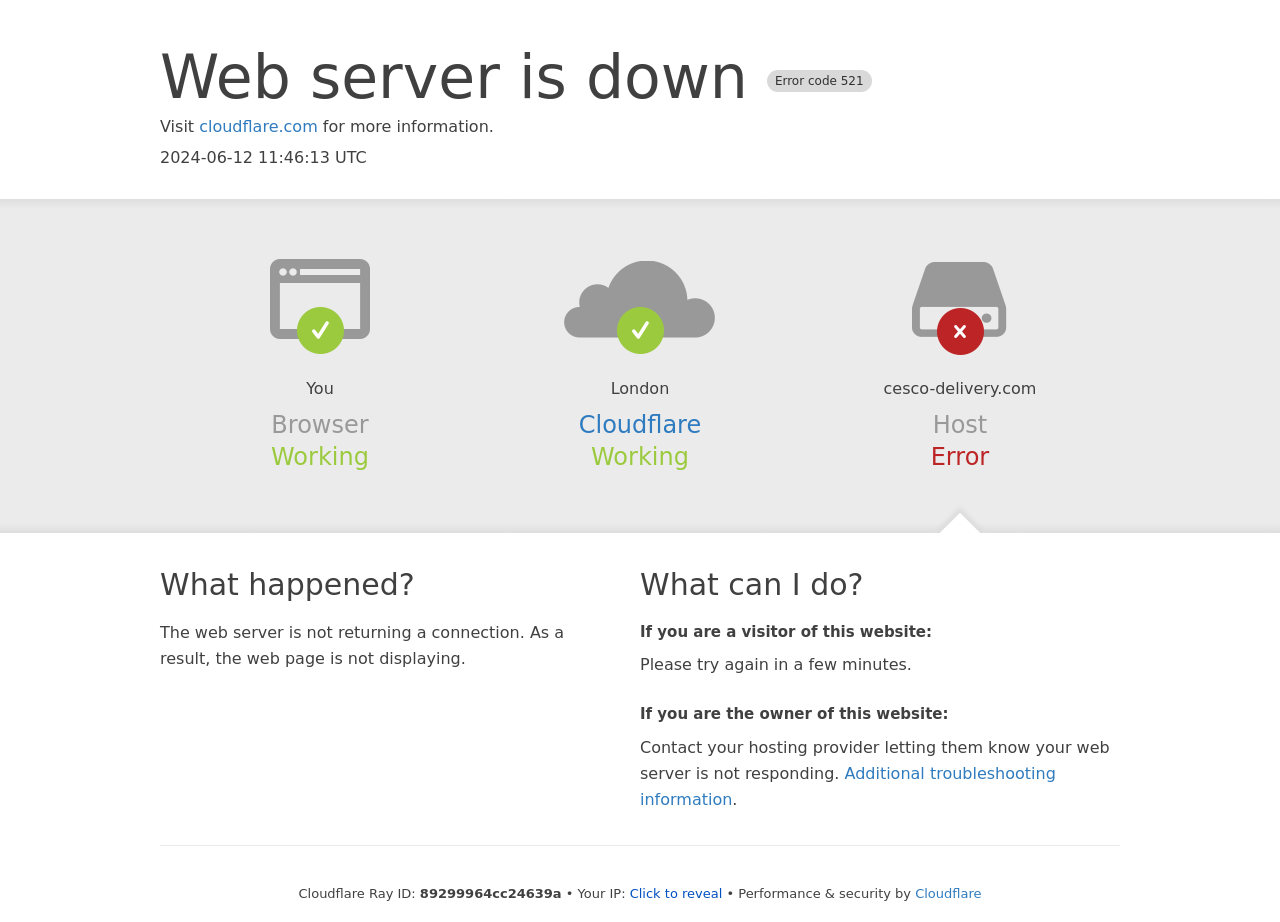What is the text of the webpage's headline?

Web server is down Error code 521